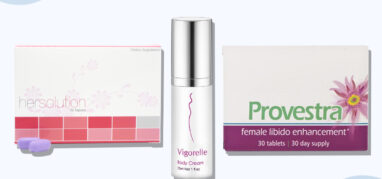Use a single word or phrase to answer the question: What is the purpose of Provestra?

Female libido enhancement